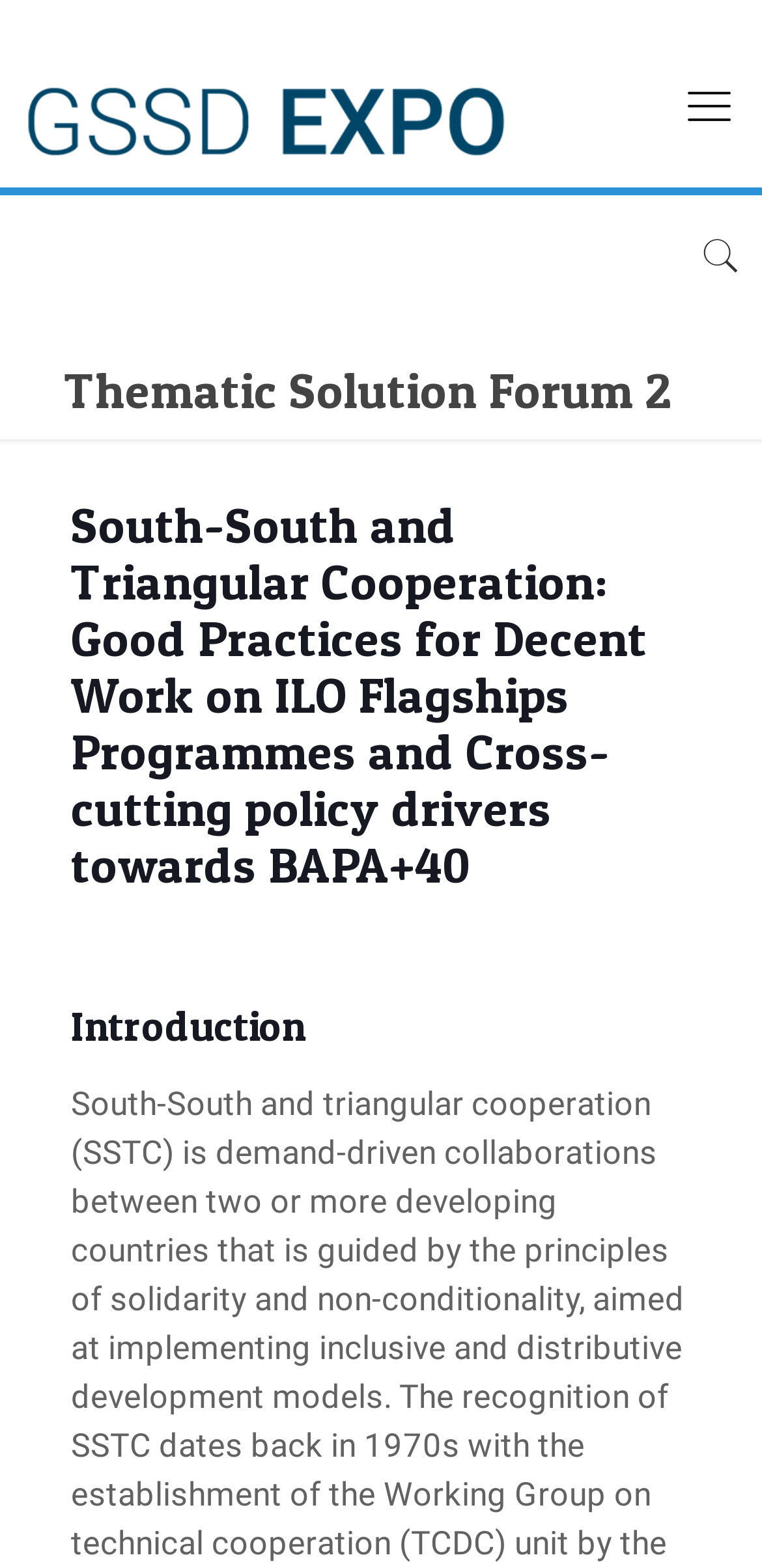What is the logo image size?
Respond to the question with a well-detailed and thorough answer.

By analyzing the bounding box coordinates of the image element, I found that the logo image has a width of 0.7 and a height of 0.107, which indicates its size.